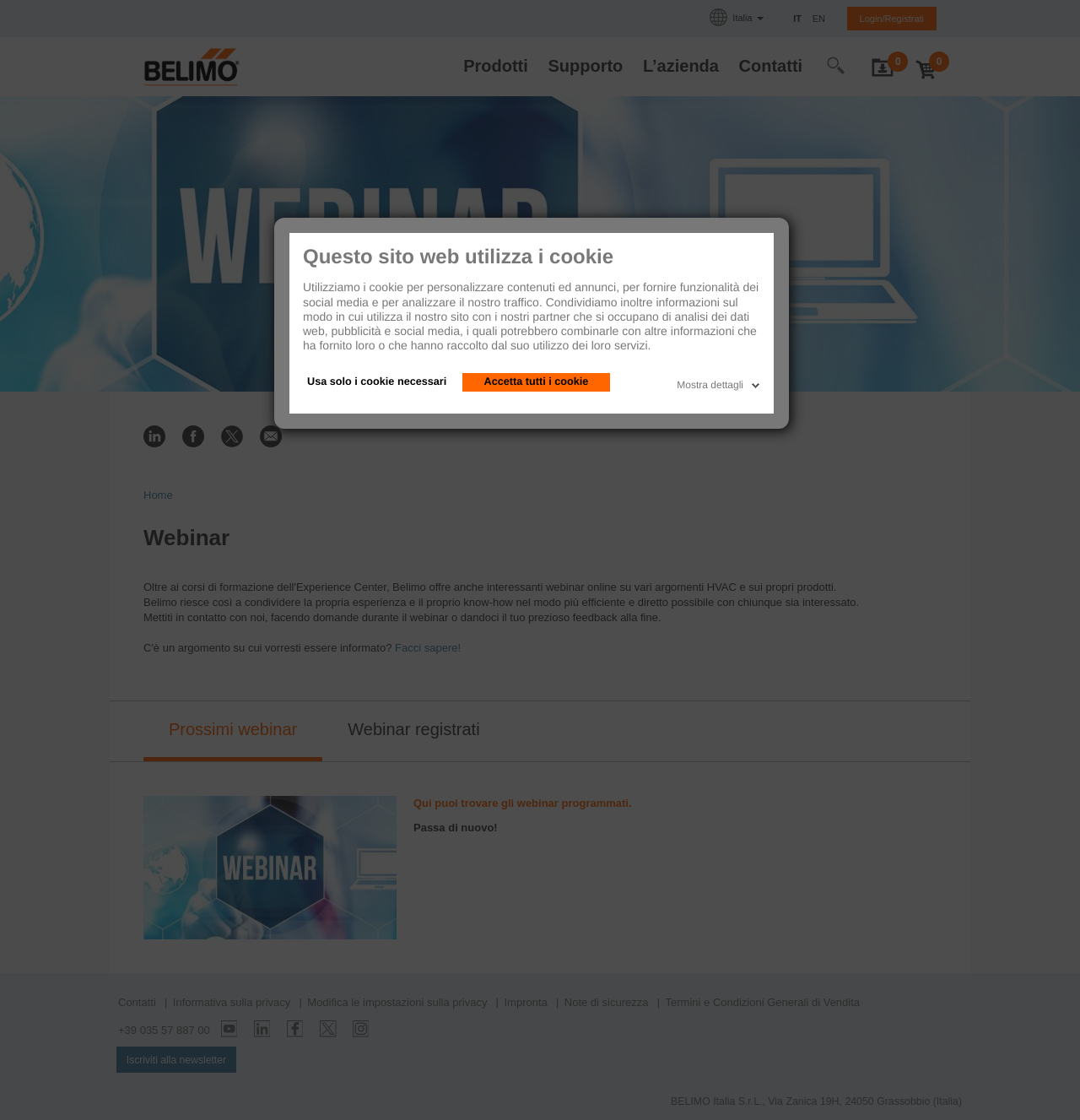Show the bounding box coordinates for the HTML element as described: "Note di sicurezza".

[0.51, 0.888, 0.6, 0.903]